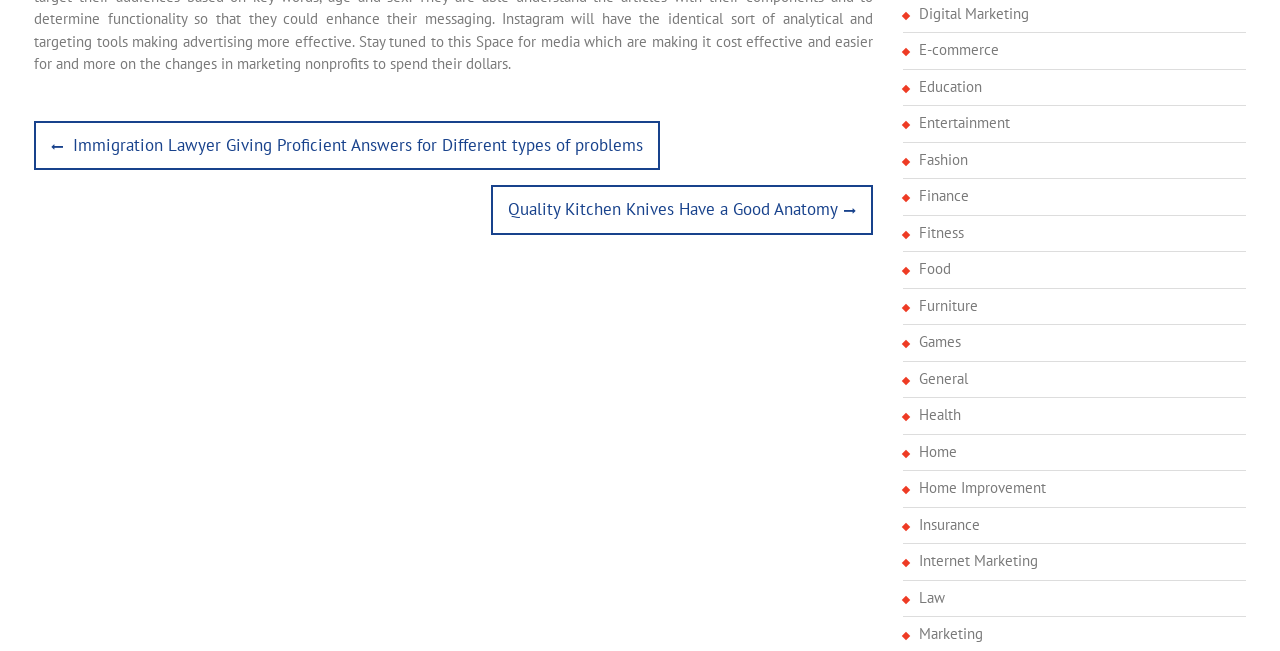Identify the bounding box coordinates of the section to be clicked to complete the task described by the following instruction: "Click on the 'NIKOLA TESLA' link". The coordinates should be four float numbers between 0 and 1, formatted as [left, top, right, bottom].

None